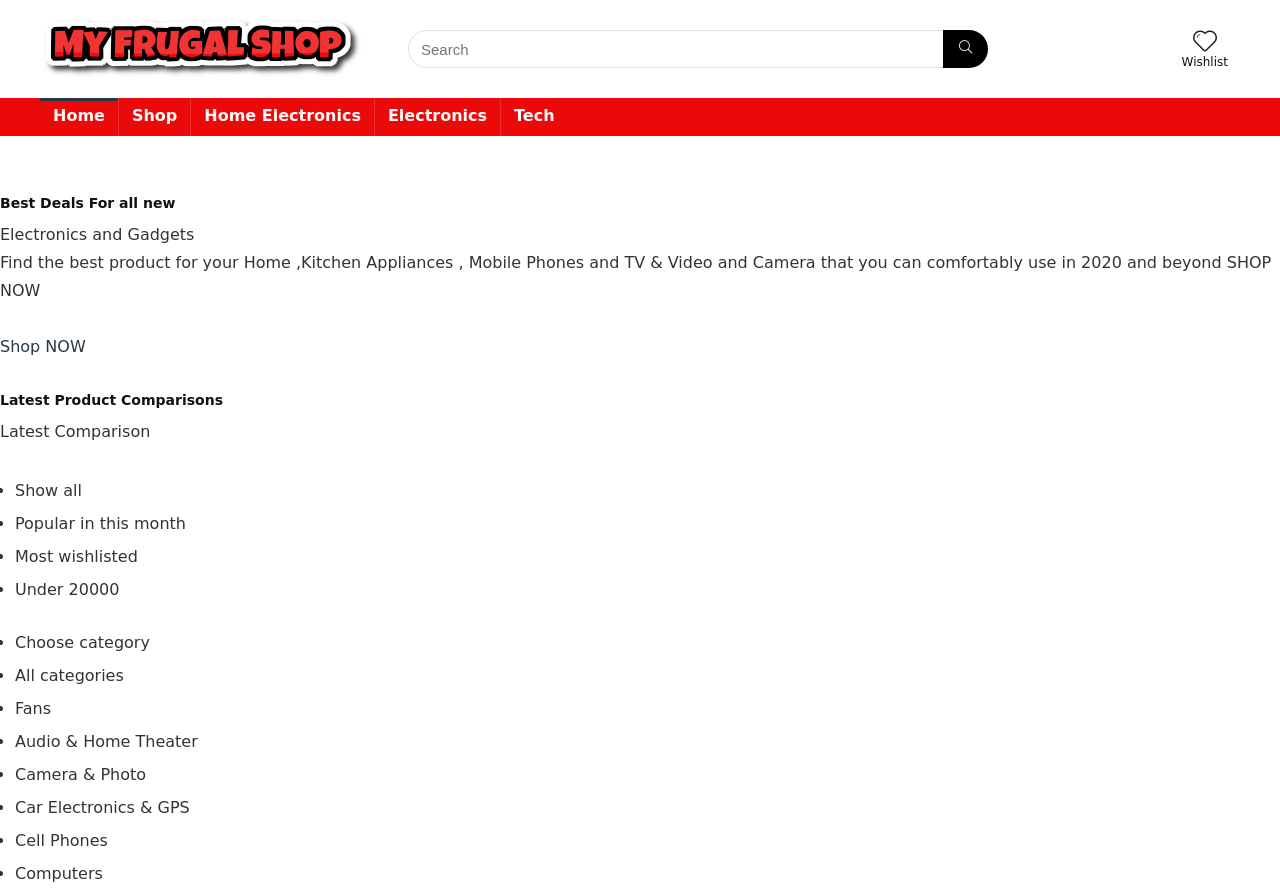Given the description "alt="My Frugal Shop"", provide the bounding box coordinates of the corresponding UI element.

[0.031, 0.007, 0.284, 0.027]